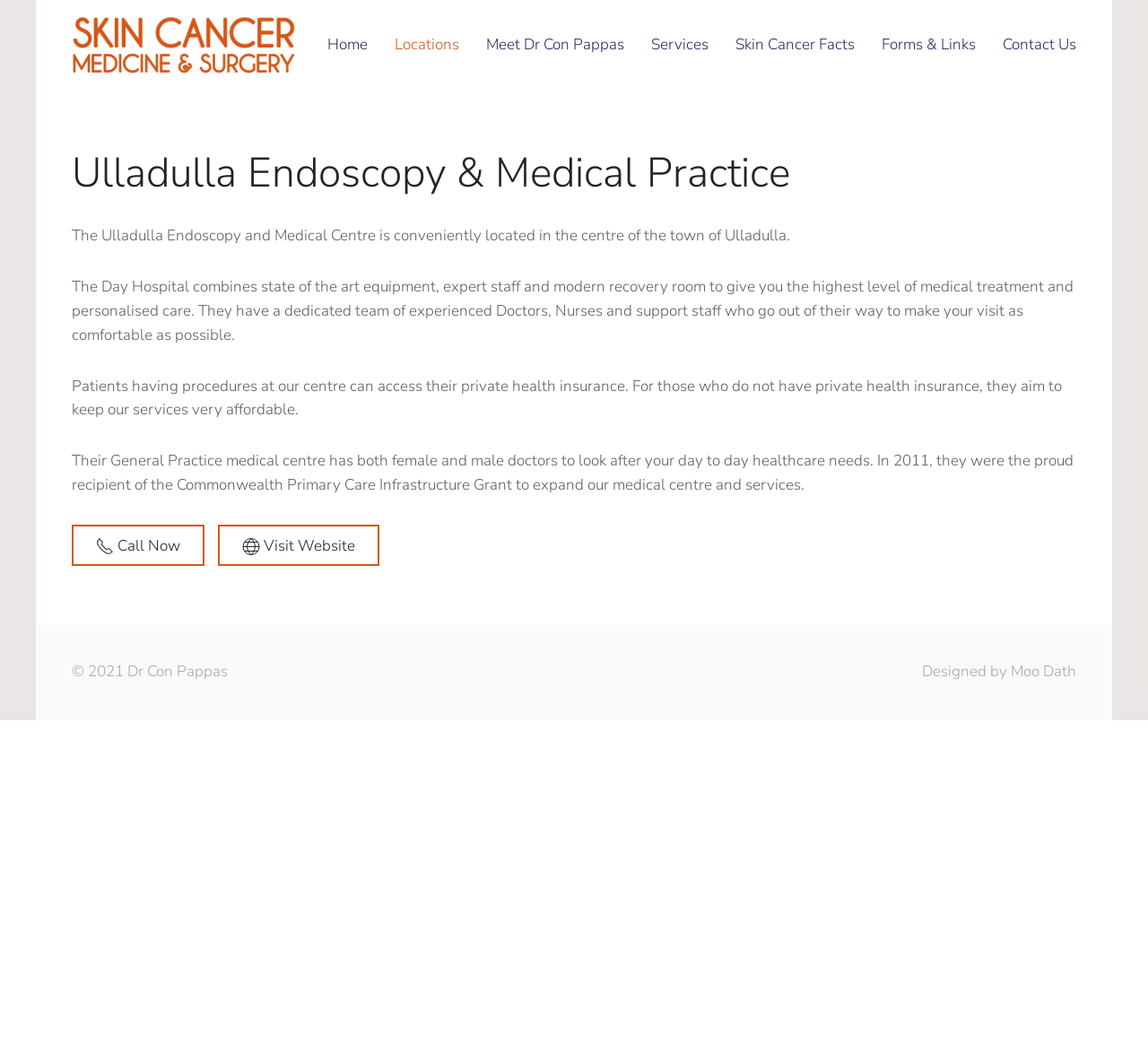Can you find the bounding box coordinates for the element that needs to be clicked to execute this instruction: "Call Now"? The coordinates should be given as four float numbers between 0 and 1, i.e., [left, top, right, bottom].

[0.062, 0.499, 0.178, 0.538]